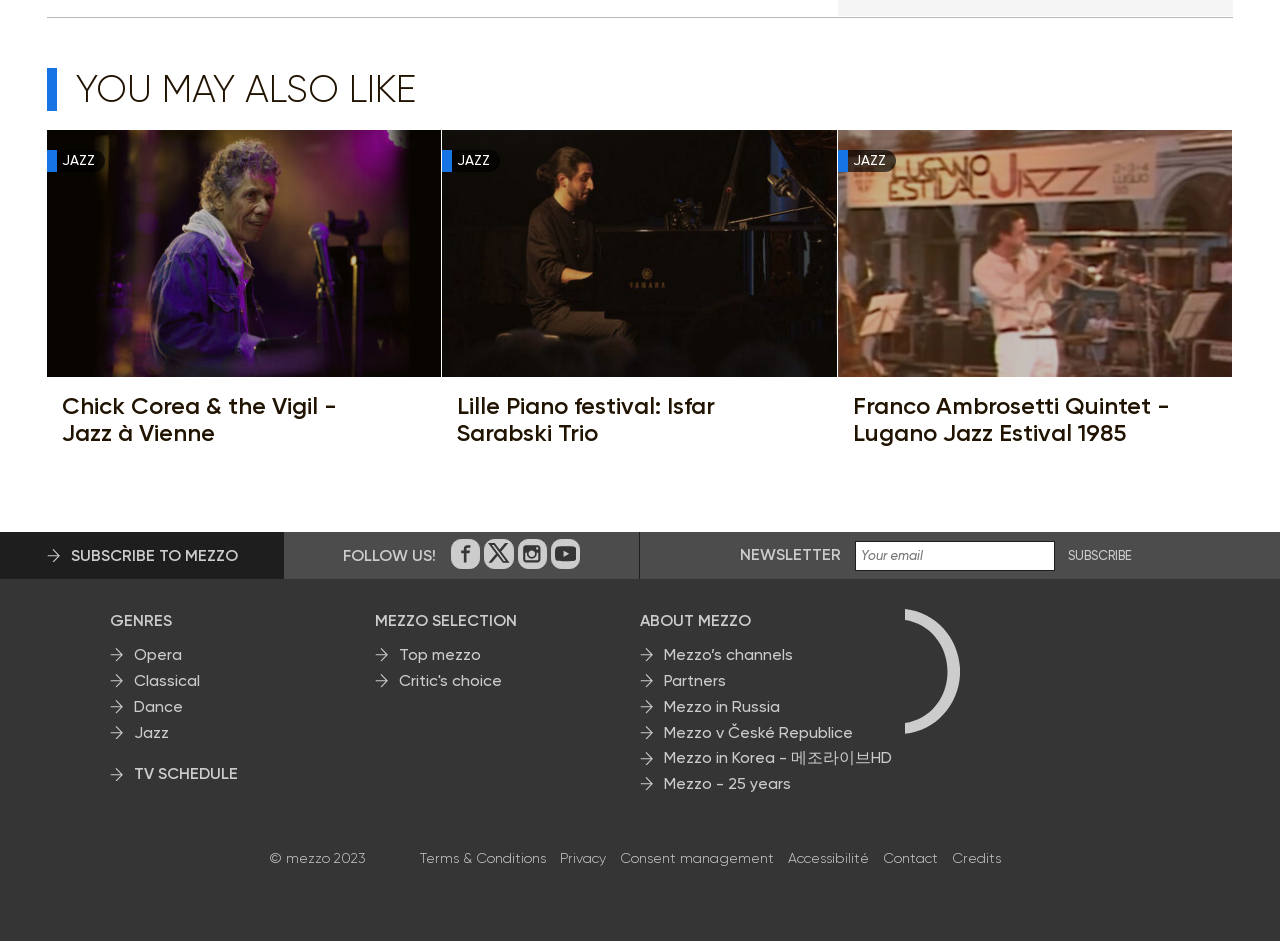Based on the visual content of the image, answer the question thoroughly: What genres of music are listed on this webpage?

The webpage has a 'GENRES' section with links to different genres of music, including Opera, Classical, Dance, and Jazz, indicating that these are the genres featured on the webpage.